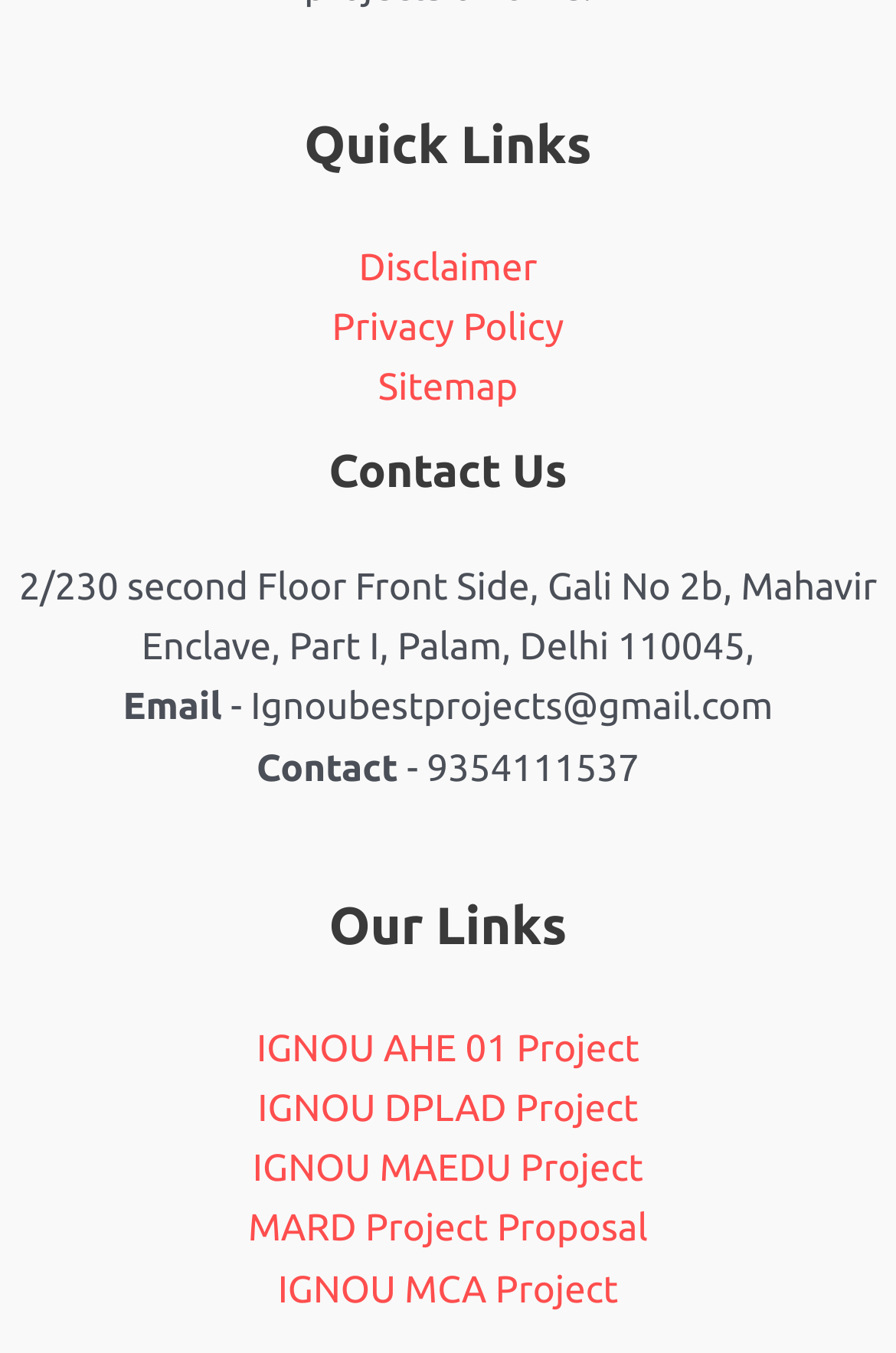Can you pinpoint the bounding box coordinates for the clickable element required for this instruction: "Click on Disclaimer"? The coordinates should be four float numbers between 0 and 1, i.e., [left, top, right, bottom].

[0.4, 0.183, 0.6, 0.214]